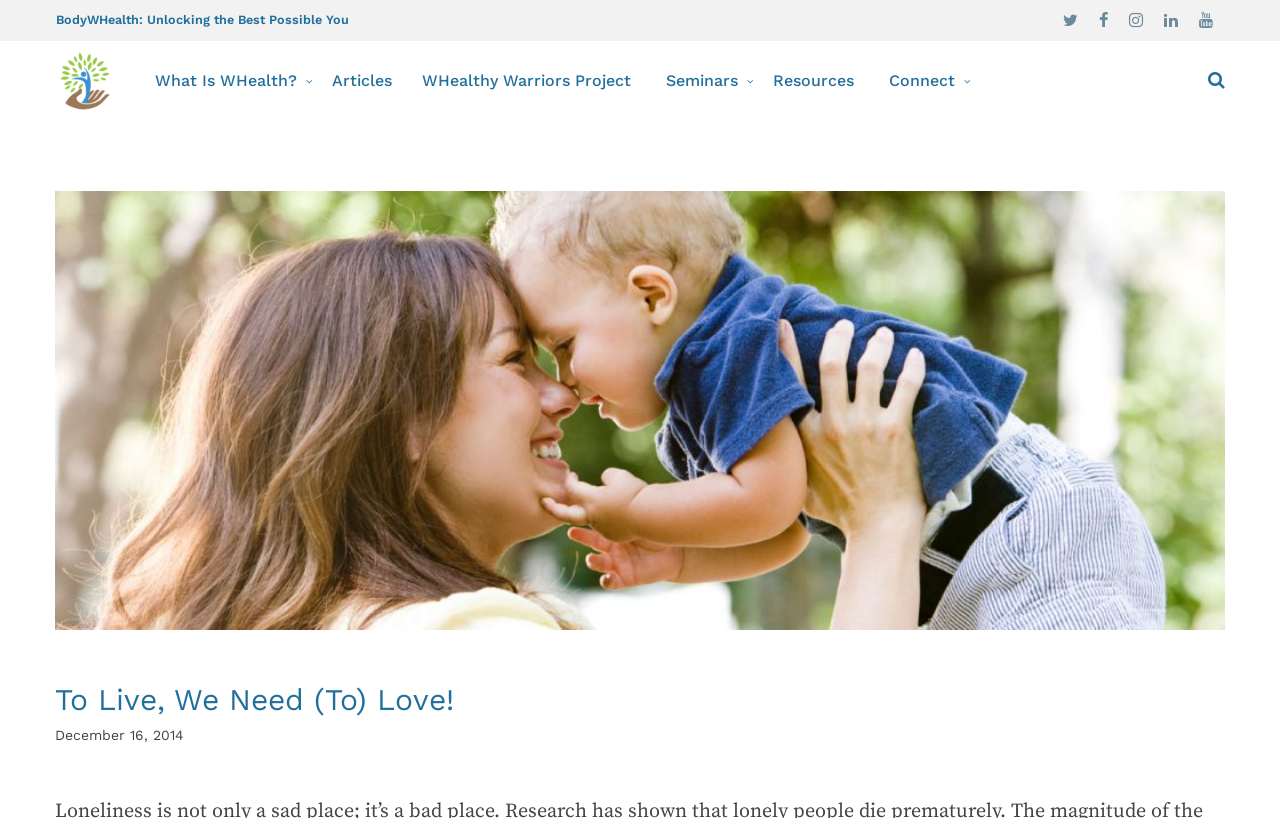Explain in detail what is displayed on the webpage.

The webpage is titled "To Live, We Need (To) Love! – BodyWHealth" and has a header section at the top with the website's name "BodyWHealth: Unlocking the Best Possible You" in a prominent position. 

On the top right corner, there are five social media icons, represented by Unicode characters, arranged horizontally. 

Below the header section, there is a navigation menu with six links: "BodyWHealth", "What Is WHealth?", "Articles", "WHealthy Warriors Project", "Seminars", and "Resources", followed by a "Connect" link with an icon. These links are aligned horizontally and take up a significant portion of the page width.

The main content area has a heading "To Live, We Need (To) Love!" positioned near the top, and below it, there is a timestamp "December 16, 2014" indicating the publication date of the content.